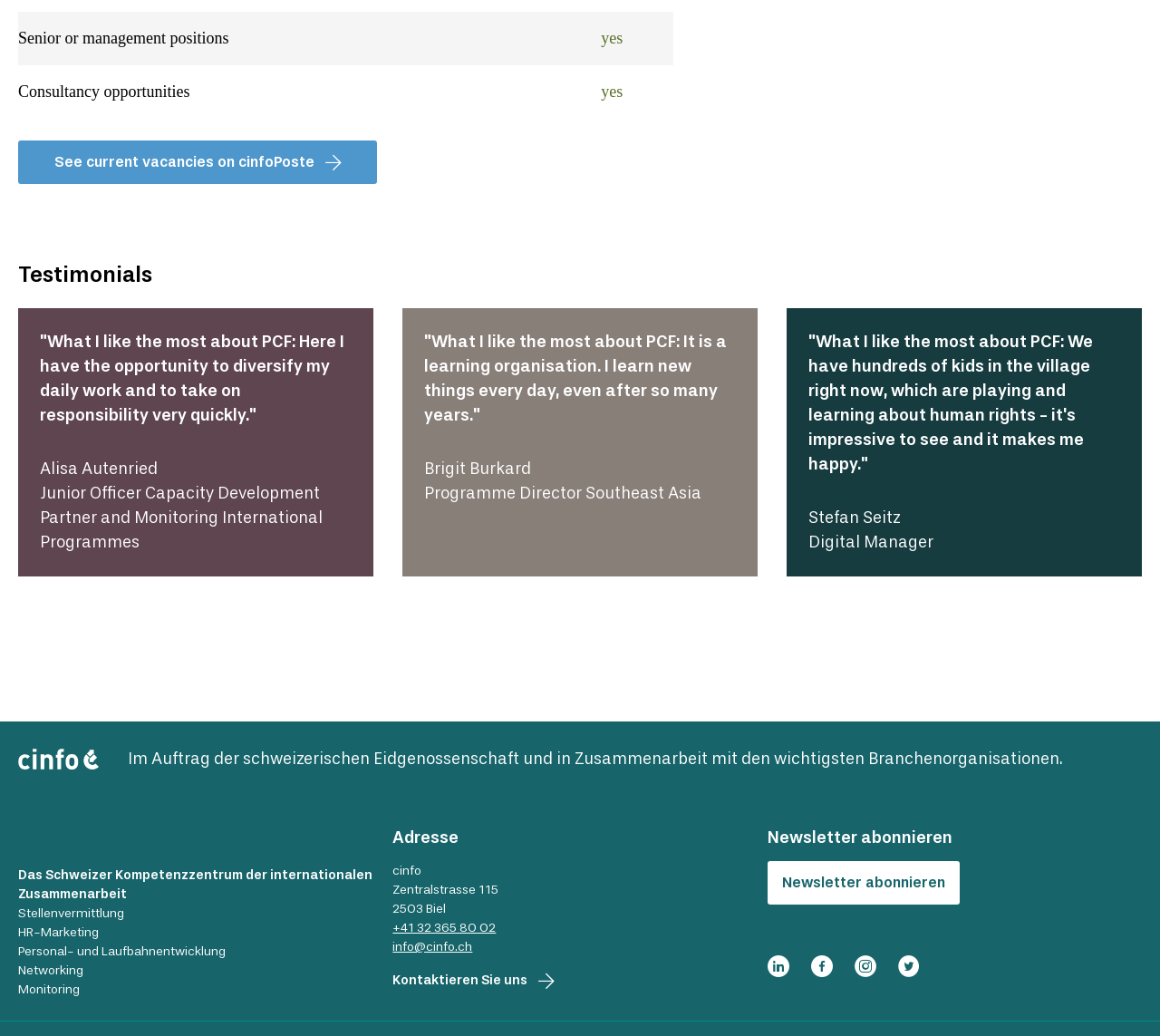Identify the bounding box coordinates of the region that should be clicked to execute the following instruction: "Subscribe to the newsletter".

[0.661, 0.831, 0.827, 0.873]